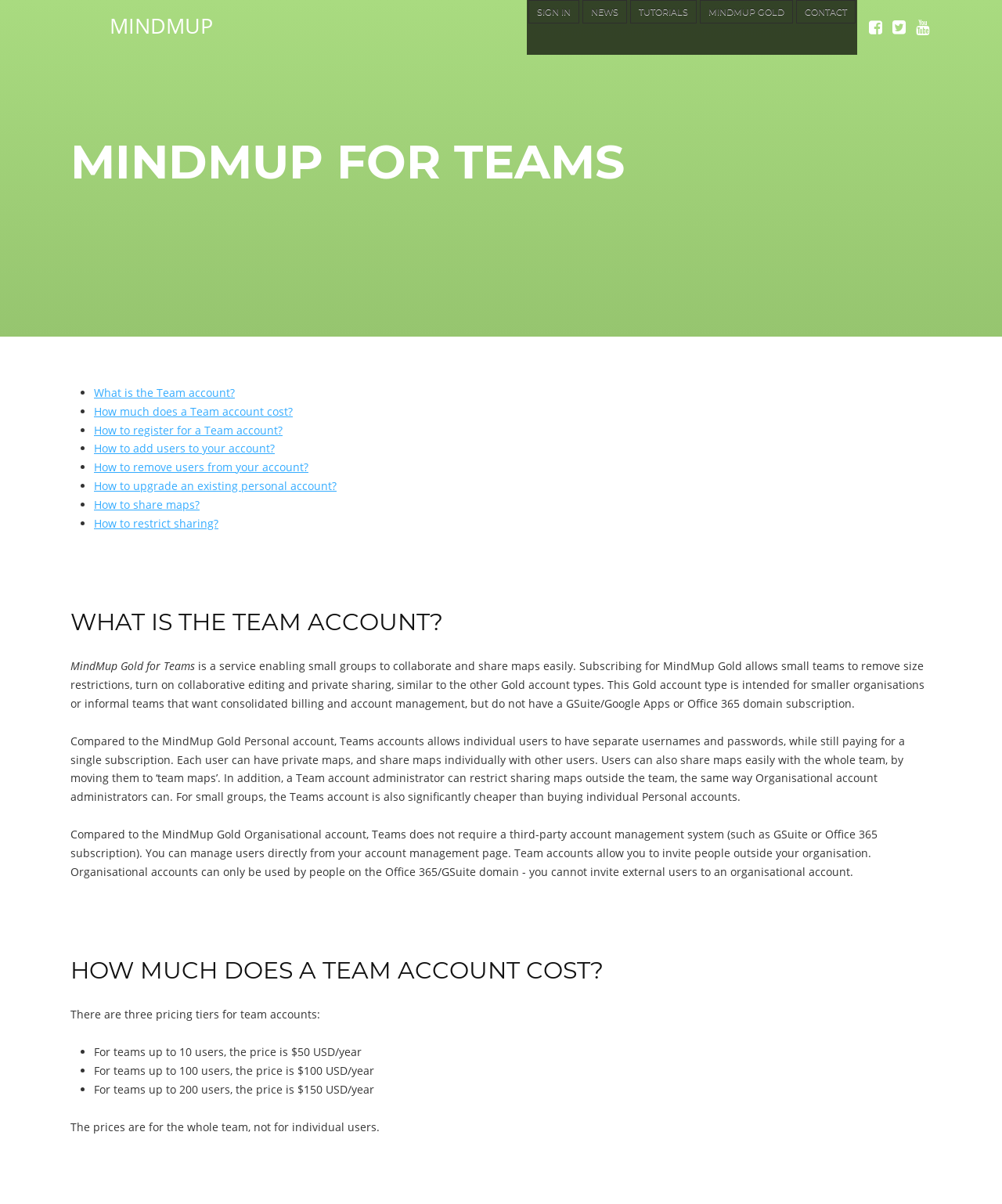Describe the webpage meticulously, covering all significant aspects.

The webpage is about managing team accounts on MindMup, a collaborative mind mapping platform. At the top, there is a navigation bar with links to "MINDMUP", several icons, "SIGN IN", "NEWS", "TUTORIALS", "MINDMUP GOLD", and "CONTACT". Below the navigation bar, there is a heading "MINDMUP FOR TEAMS" followed by a list of links to frequently asked questions about team accounts, such as "What is the Team account?", "How much does a Team account cost?", and "How to register for a Team account?".

The main content of the page is divided into three sections. The first section, headed "WHAT IS THE TEAM ACCOUNT?", explains the features and benefits of a team account, including collaborative editing, private sharing, and consolidated billing and account management. The text also compares team accounts to personal and organizational accounts.

The second section, headed "HOW MUCH DOES A TEAM ACCOUNT COST?", lists the pricing tiers for team accounts, which depend on the number of users. There are three tiers: $50 USD/year for up to 10 users, $100 USD/year for up to 100 users, and $150 USD/year for up to 200 users. The prices are for the whole team, not individual users.

Throughout the page, there are several static text elements and list markers that provide additional information and structure to the content. Overall, the page provides detailed information about team accounts on MindMup, including their features, benefits, and pricing.